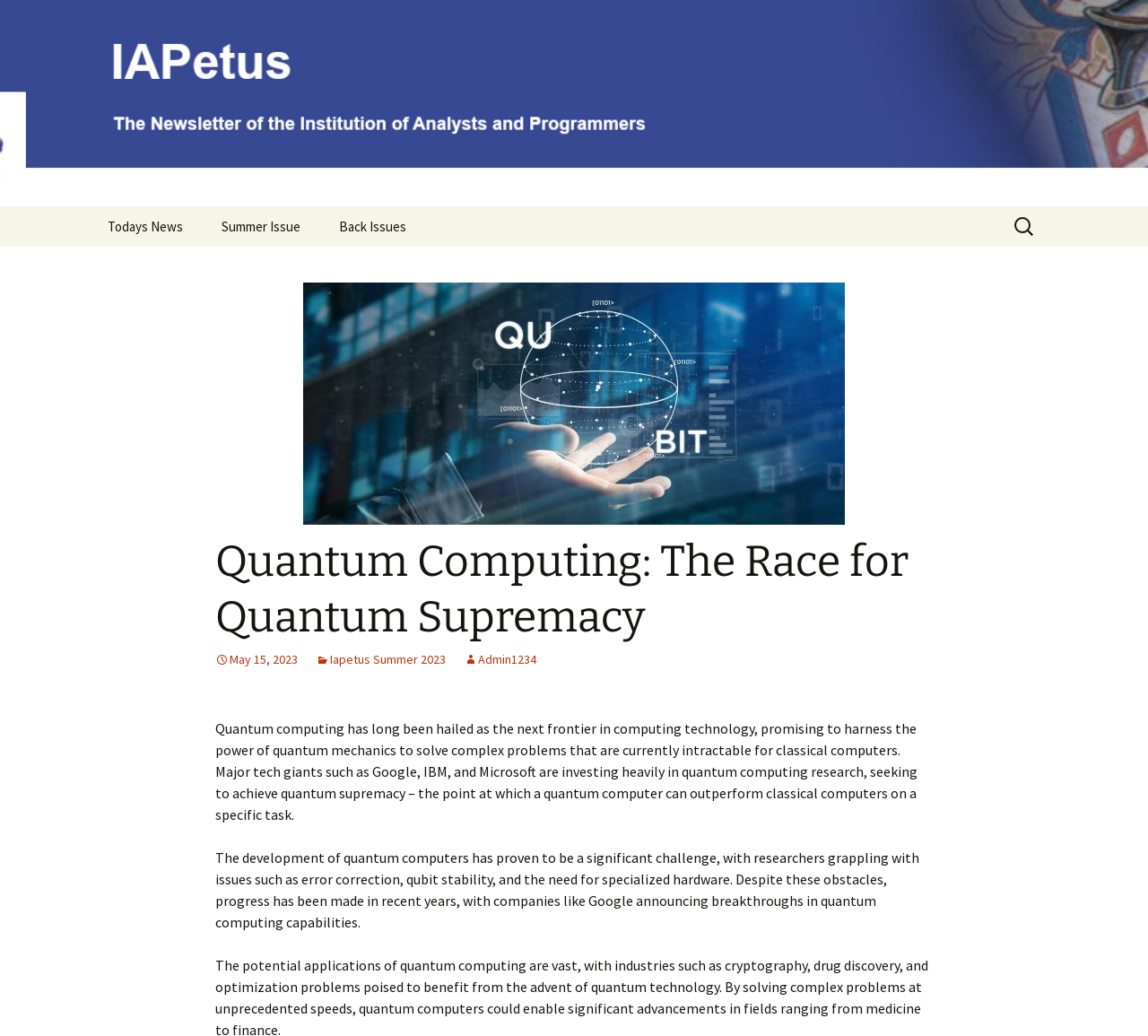Identify the bounding box for the element characterized by the following description: "Todays News".

[0.078, 0.199, 0.175, 0.238]